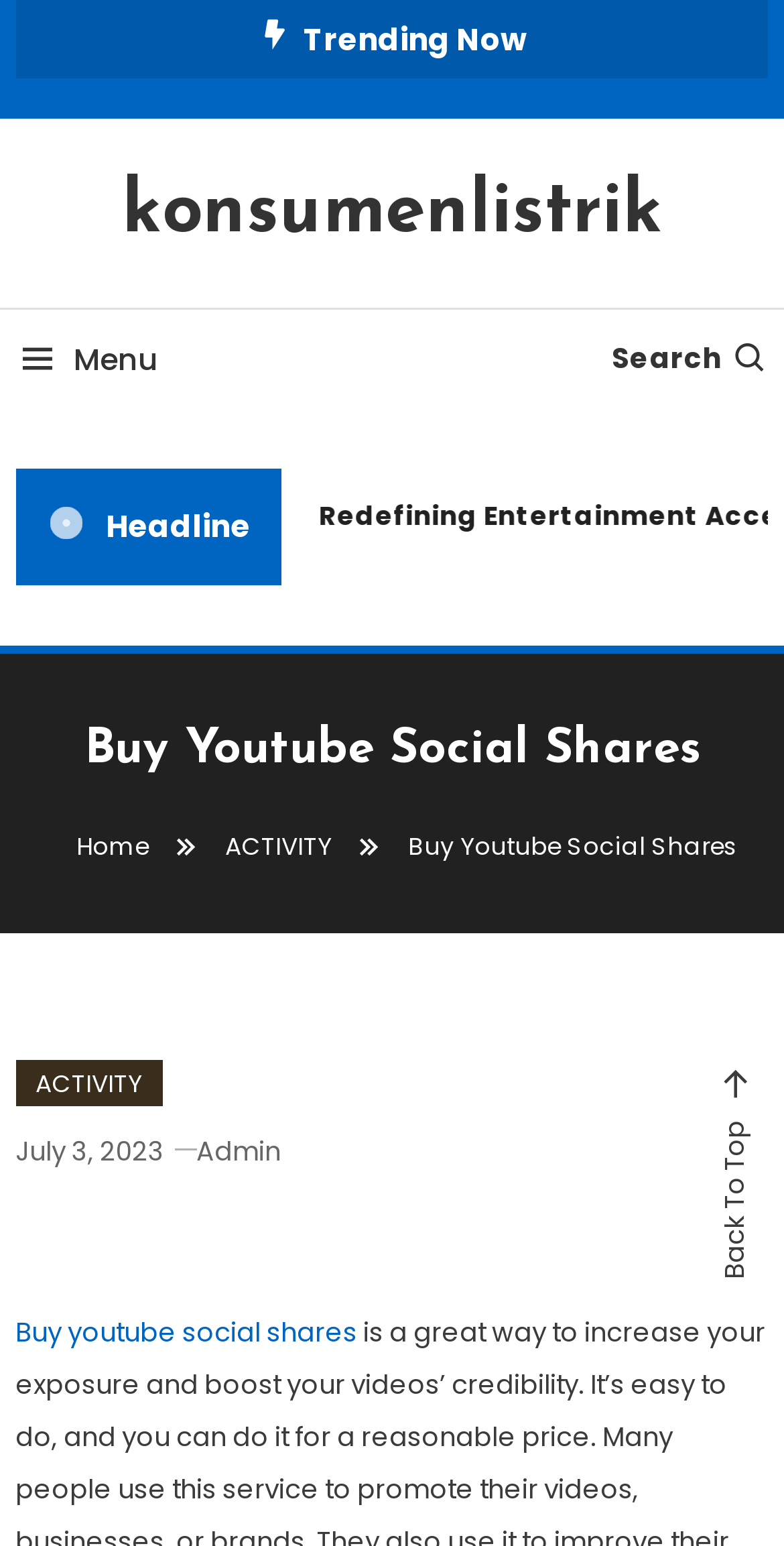Provide an in-depth caption for the elements present on the webpage.

The webpage is about buying YouTube social shares, with a focus on increasing exposure and credibility. At the top, there is a section labeled "Trending Now" and a link to "konsumenlistrik". To the right of these elements, there is a menu icon and a search bar. Below this top section, there is a headline and a link to "Redefining Entertainment Access". 

The main title of the page, "Buy Youtube Social Shares", is prominently displayed in the middle of the page. Below the title, there is a navigation section with breadcrumbs, including links to "Home", "ACTIVITY", and the current page, "Buy Youtube Social Shares". 

Further down, there are links to "ACTIVITY", a date "July 3, 2023", and an "Admin" link. The main content of the page is headed by "Buy Youtube Social Shares" again, and there is a link to the same topic below. At the very bottom of the page, there is a "Back To Top" button.